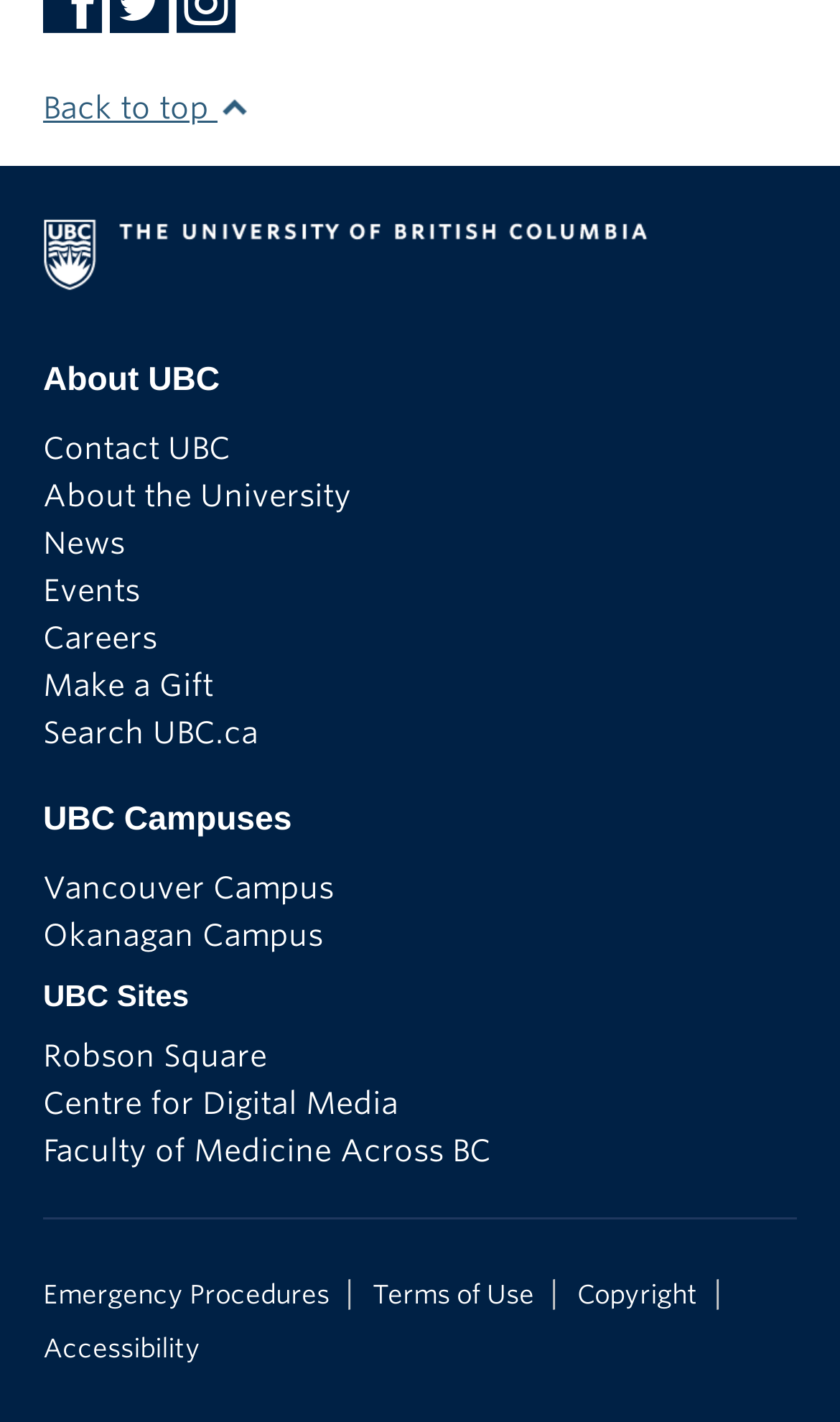Find the bounding box coordinates for the element that must be clicked to complete the instruction: "Contact UBC". The coordinates should be four float numbers between 0 and 1, indicated as [left, top, right, bottom].

[0.051, 0.303, 0.274, 0.328]